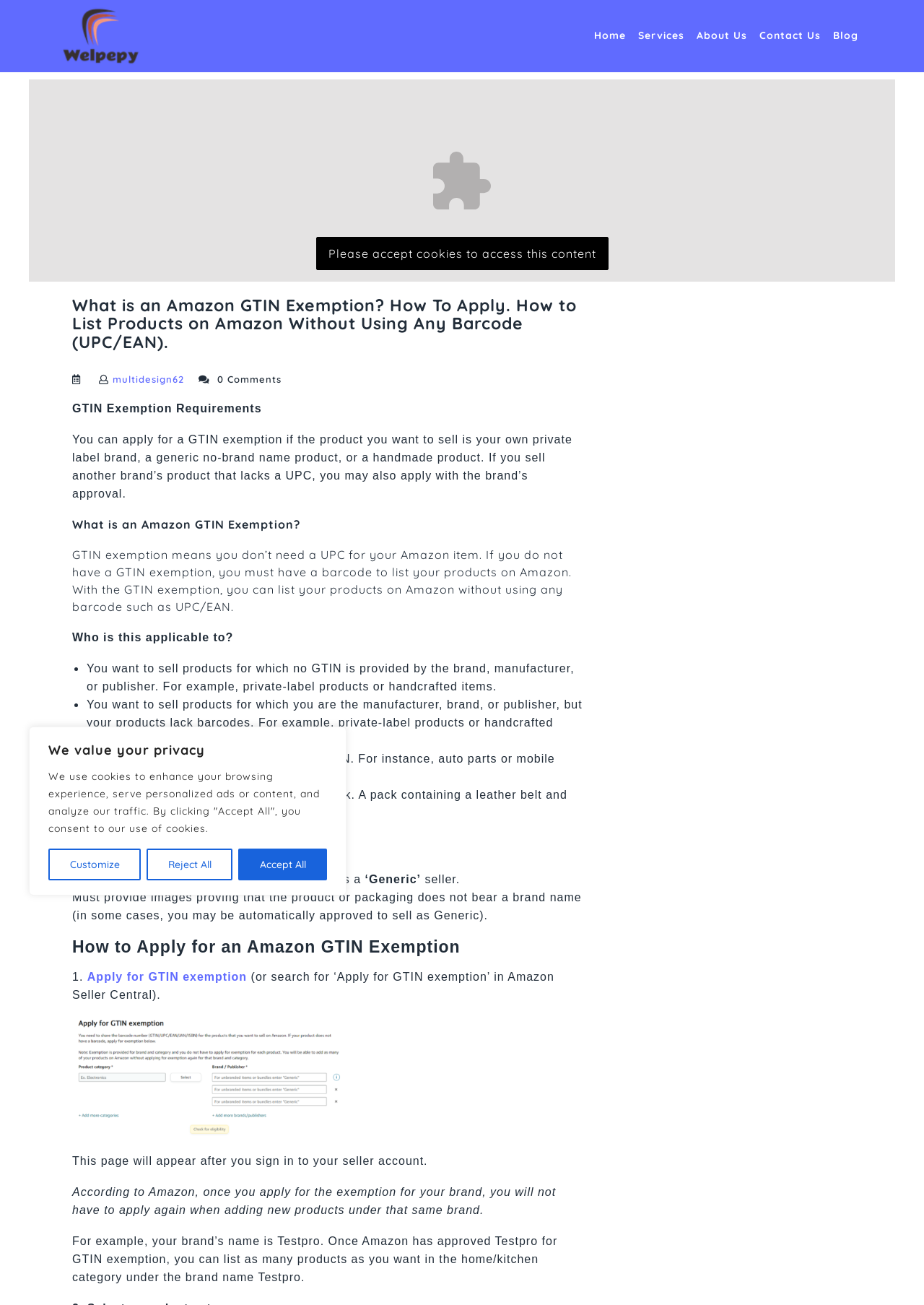Please identify the bounding box coordinates of the area I need to click to accomplish the following instruction: "Click the 'Contact Us' link".

[0.817, 0.019, 0.893, 0.037]